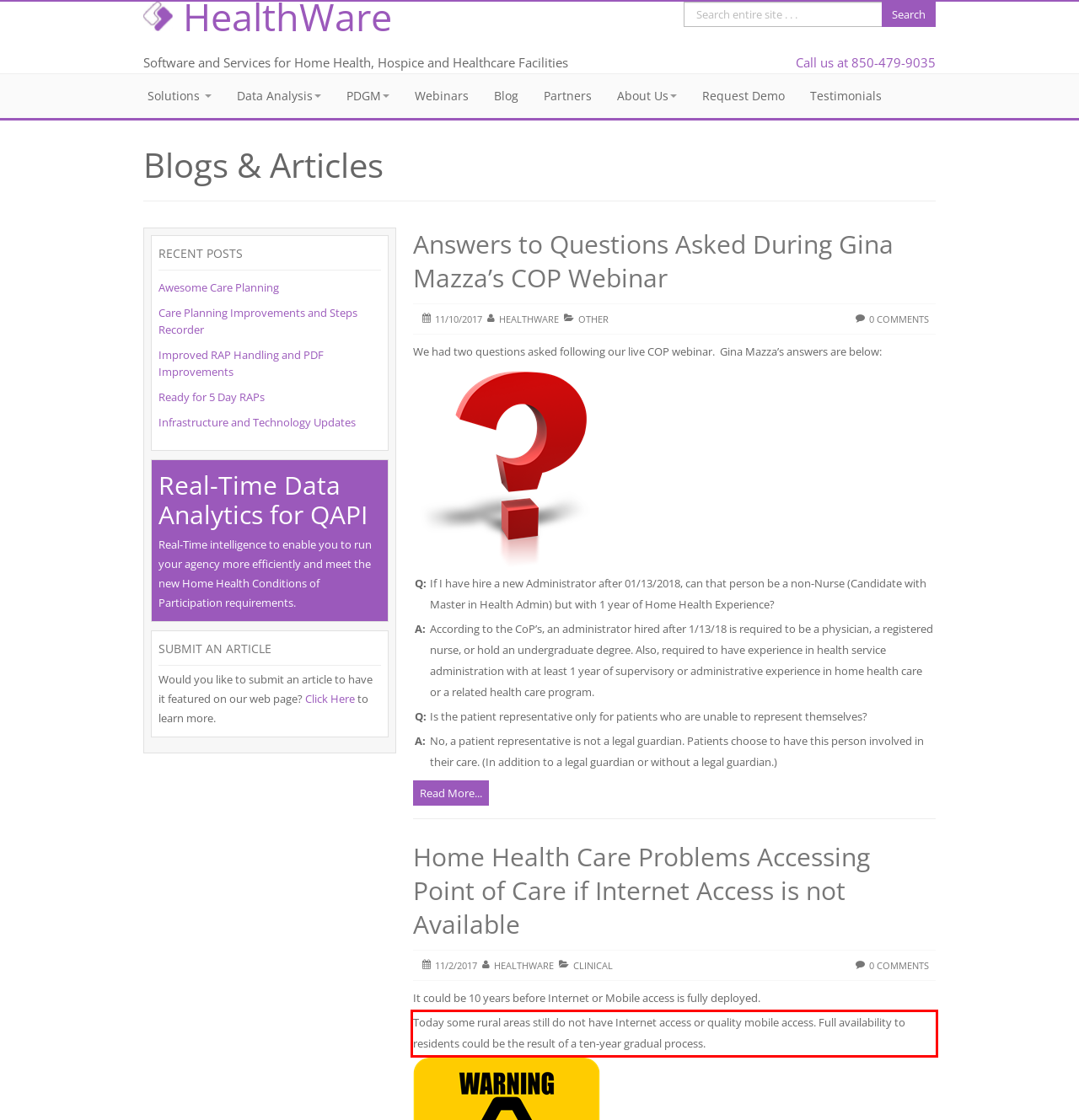Identify and transcribe the text content enclosed by the red bounding box in the given screenshot.

Today some rural areas still do not have Internet access or quality mobile access. Full availability to residents could be the result of a ten-year gradual process.